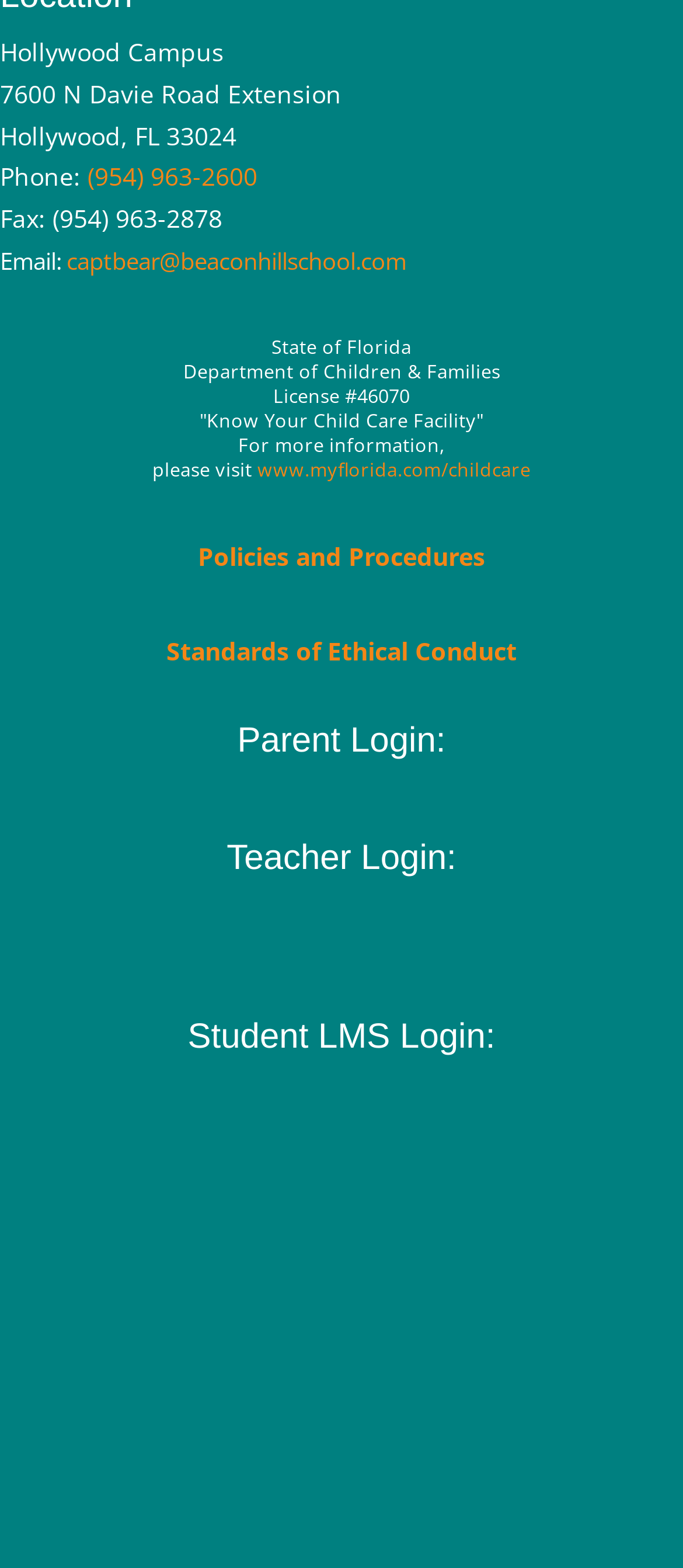What is the address of Hollywood Campus?
From the details in the image, provide a complete and detailed answer to the question.

I found the address by looking at the static text elements at the top of the webpage, which provide the address as '7600 N Davie Road Extension' and 'Hollywood, FL 33024'.